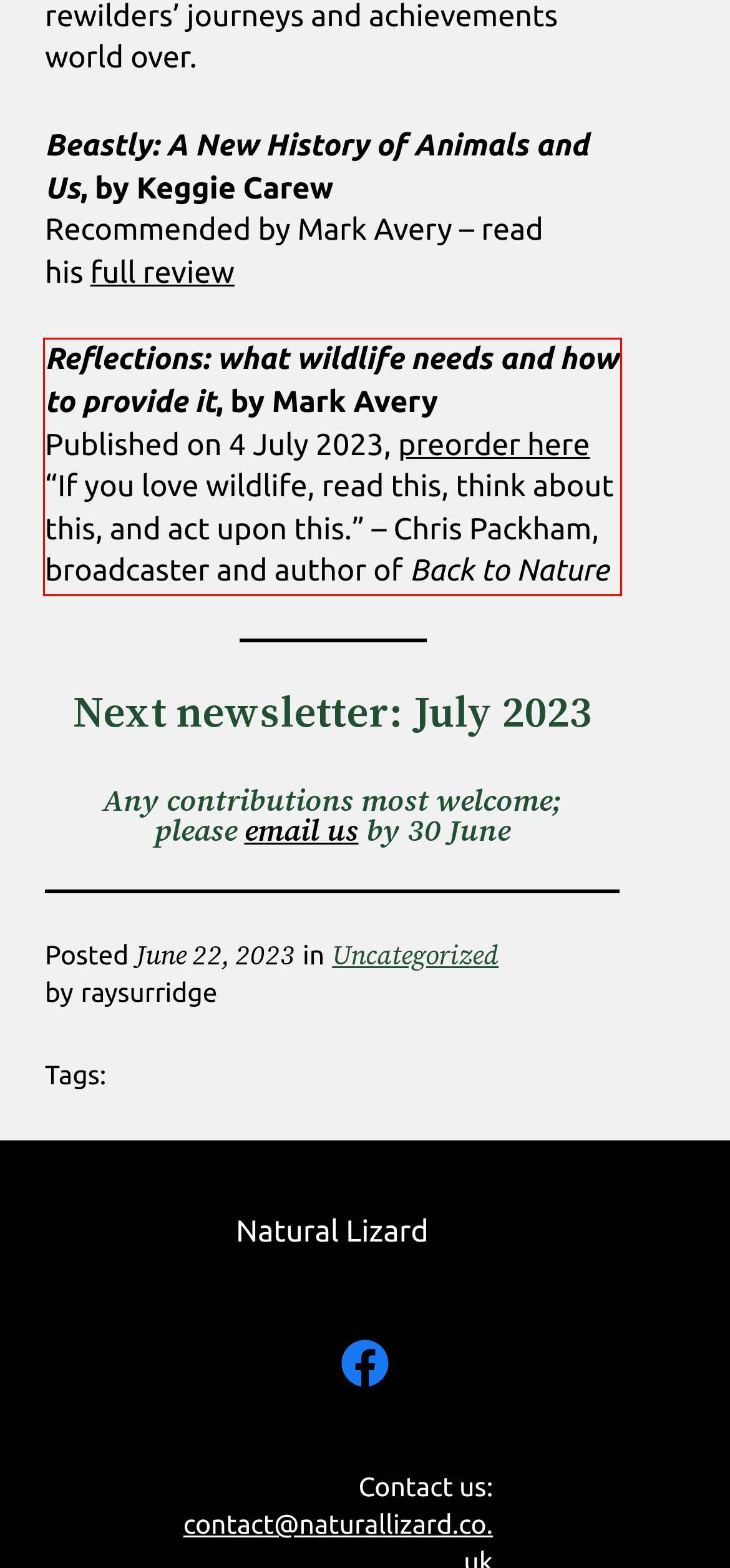Review the screenshot of the webpage and recognize the text inside the red rectangle bounding box. Provide the extracted text content.

Reflections: what wildlife needs and how to provide it, by Mark Avery Published on 4 July 2023, preorder here “If you love wildlife, read this, think about this, and act upon this.” – Chris Packham, broadcaster and author of Back to Nature